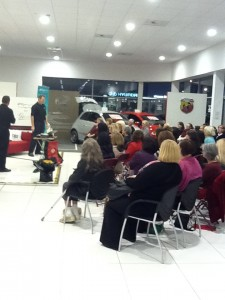What is the focus of the evening?
Look at the image and respond with a single word or a short phrase.

Automotive education and empowerment